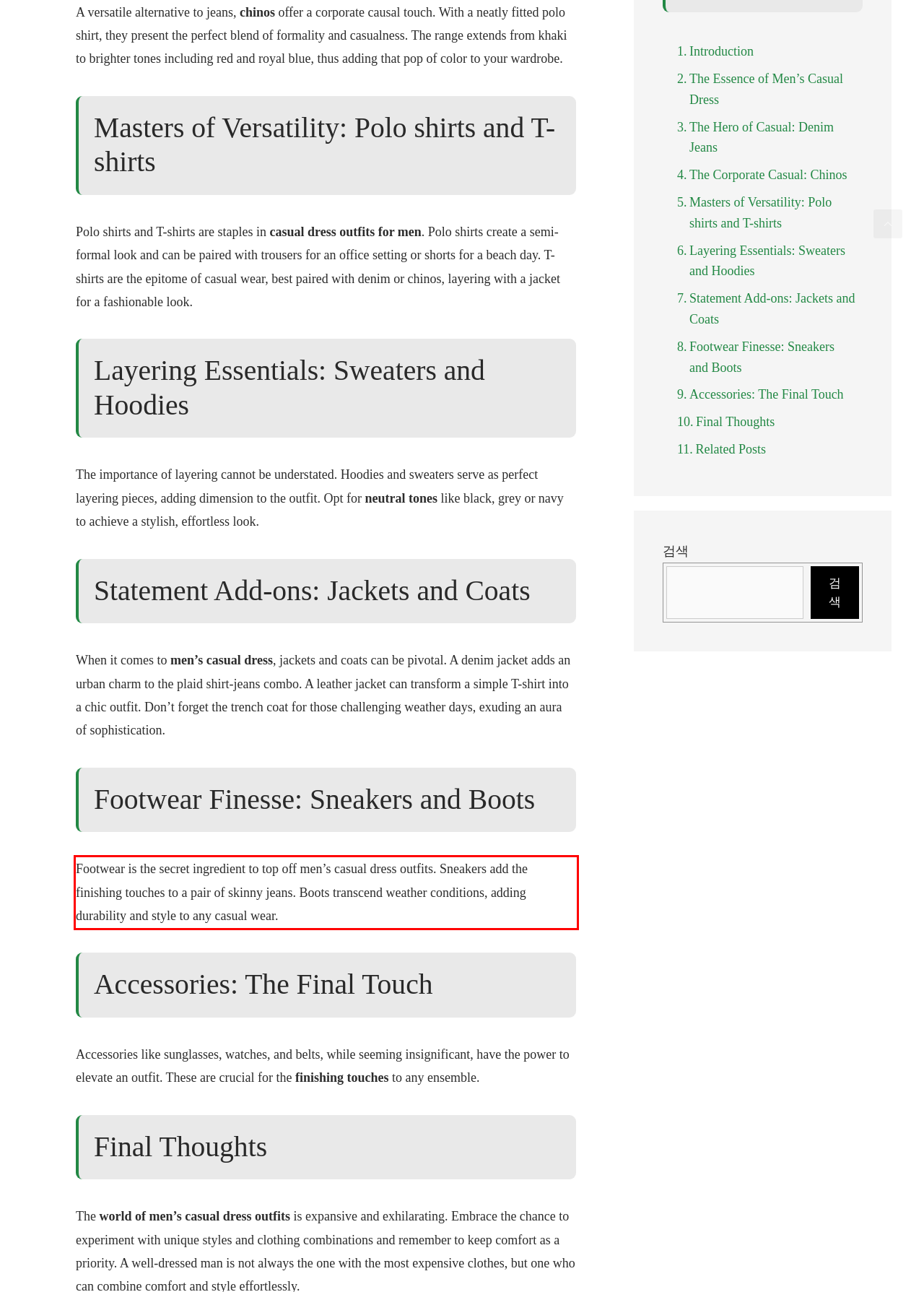Identify and transcribe the text content enclosed by the red bounding box in the given screenshot.

Footwear is the secret ingredient to top off men’s casual dress outfits. Sneakers add the finishing touches to a pair of skinny jeans. Boots transcend weather conditions, adding durability and style to any casual wear.